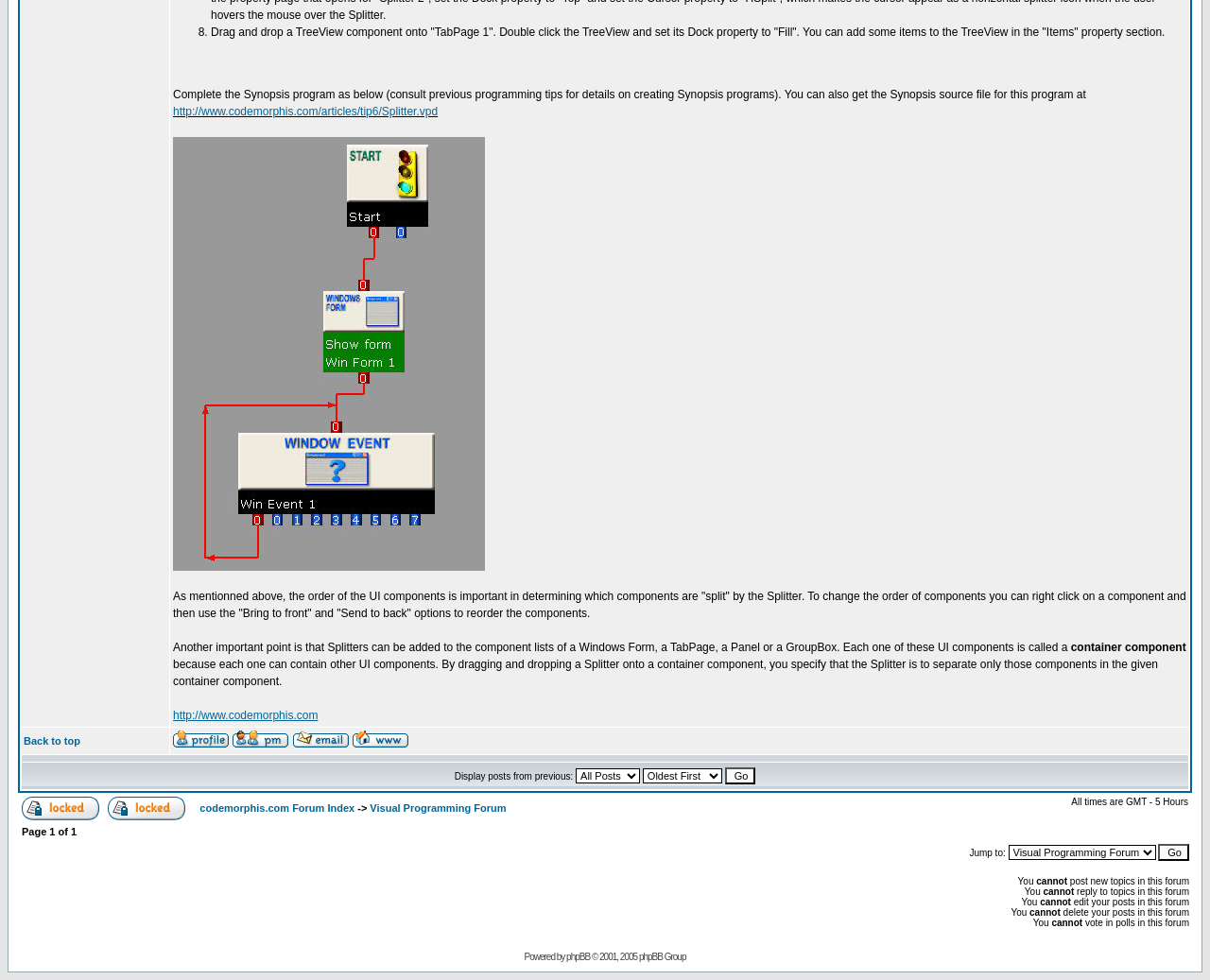Please provide the bounding box coordinates for the UI element as described: "Back to top". The coordinates must be four floats between 0 and 1, represented as [left, top, right, bottom].

[0.02, 0.75, 0.066, 0.762]